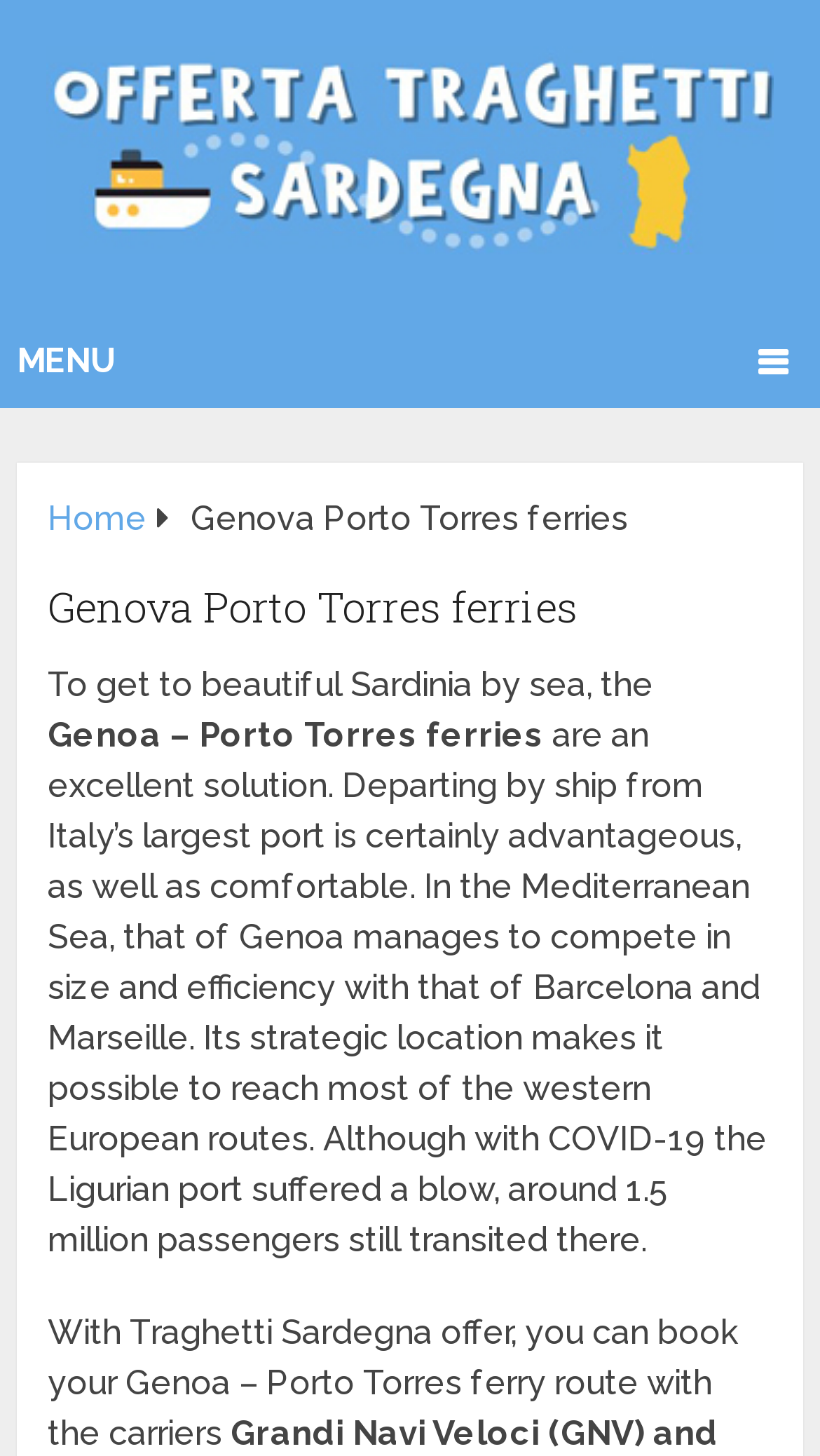What is the advantage of departing from Genoa port?
Look at the image and respond with a one-word or short-phrase answer.

Comfortable and advantageous